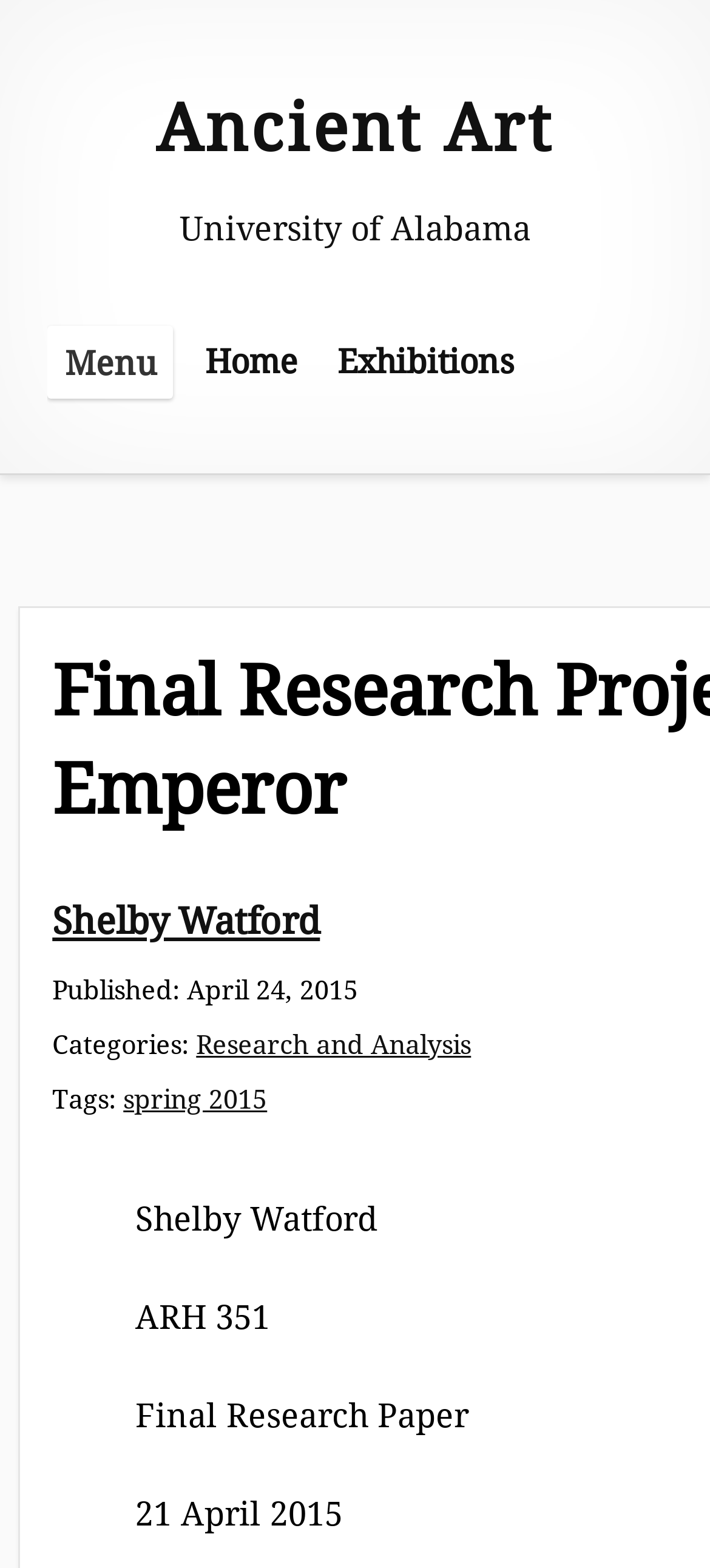What is the title of the exhibition?
Provide a detailed answer to the question using information from the image.

The exhibition title is obtained from the link element 'Shelby Watford' with bounding box coordinates [0.074, 0.571, 0.451, 0.603].